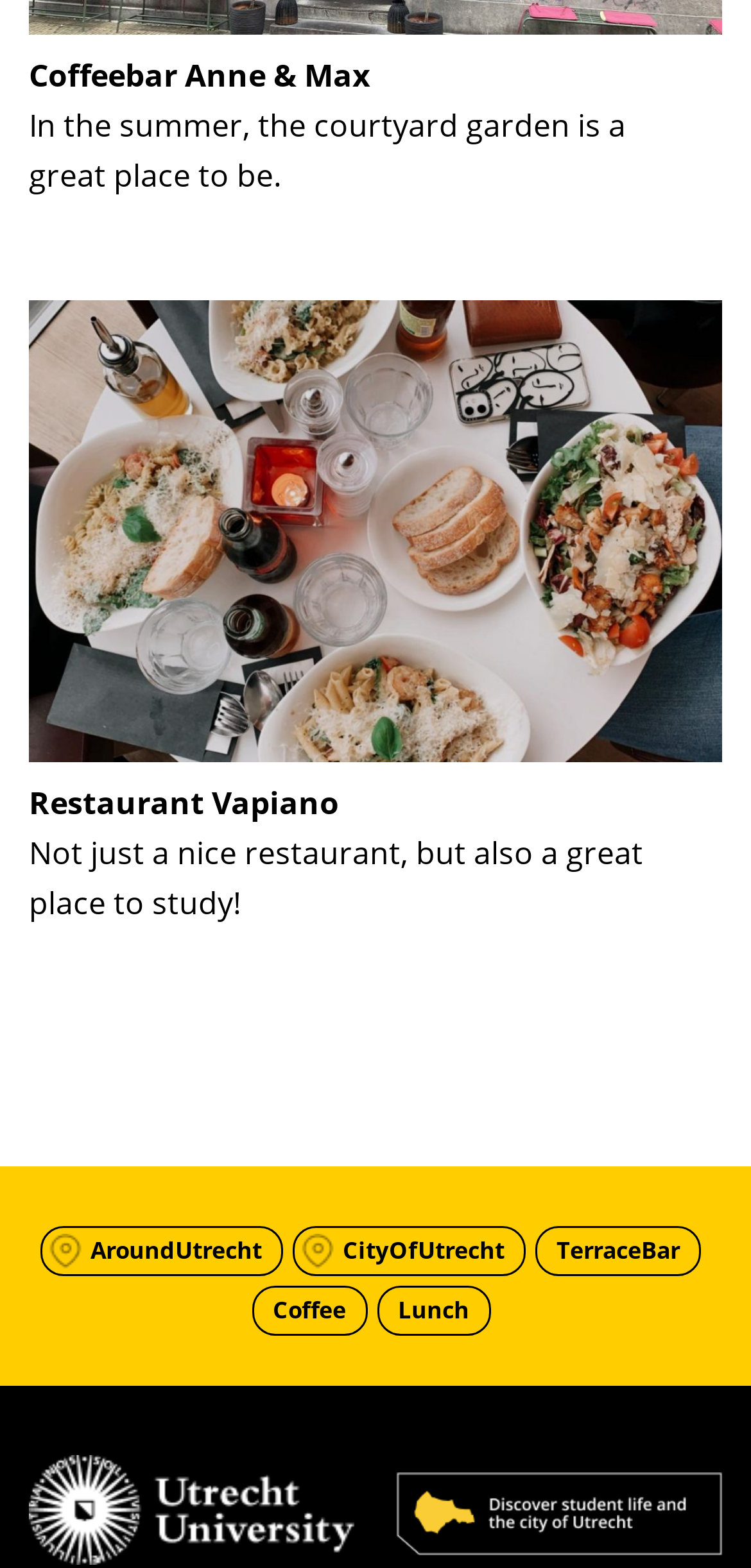Identify the bounding box for the UI element described as: "next major release". The coordinates should be four float numbers between 0 and 1, i.e., [left, top, right, bottom].

None